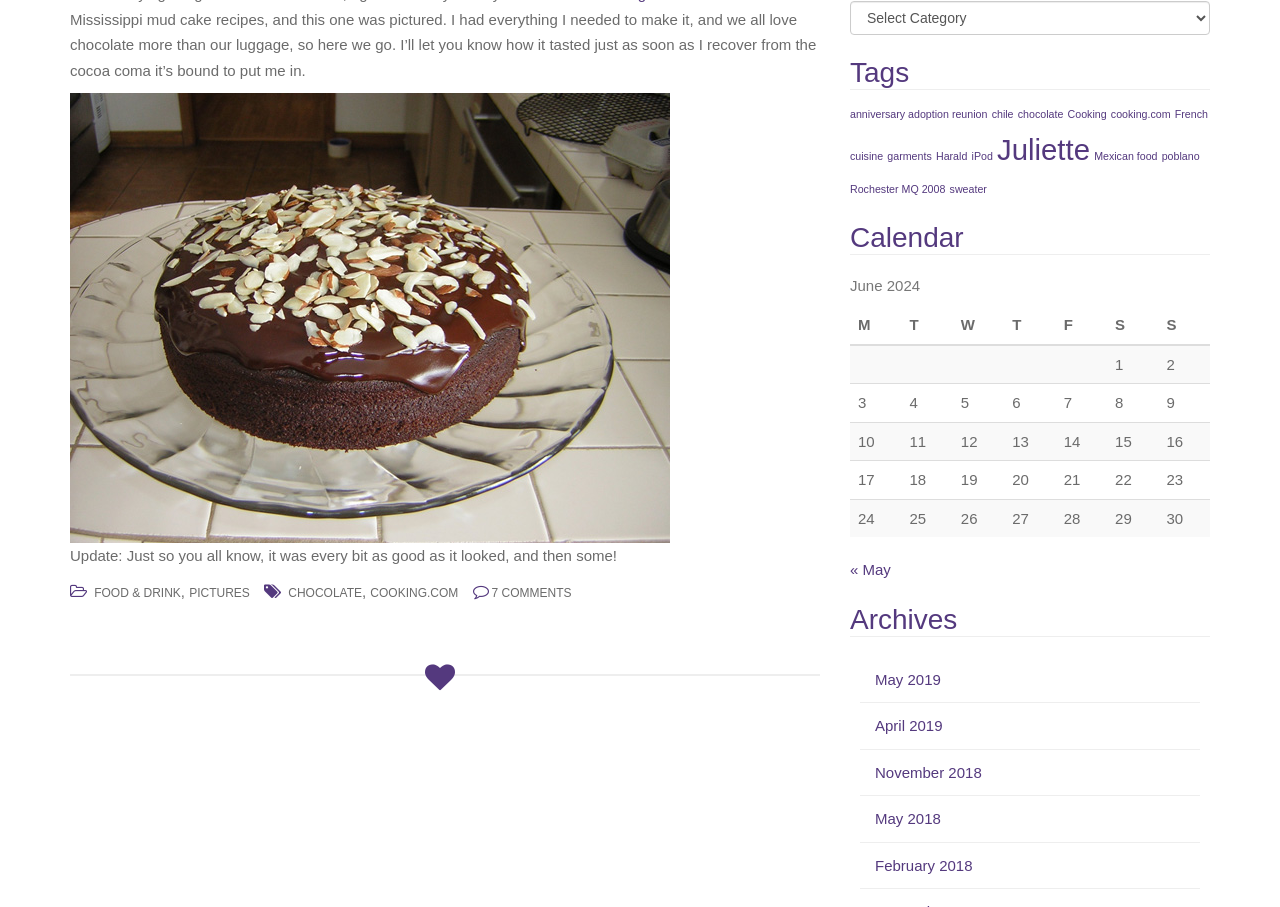Determine the bounding box for the described UI element: "7 Comments".

[0.384, 0.646, 0.447, 0.661]